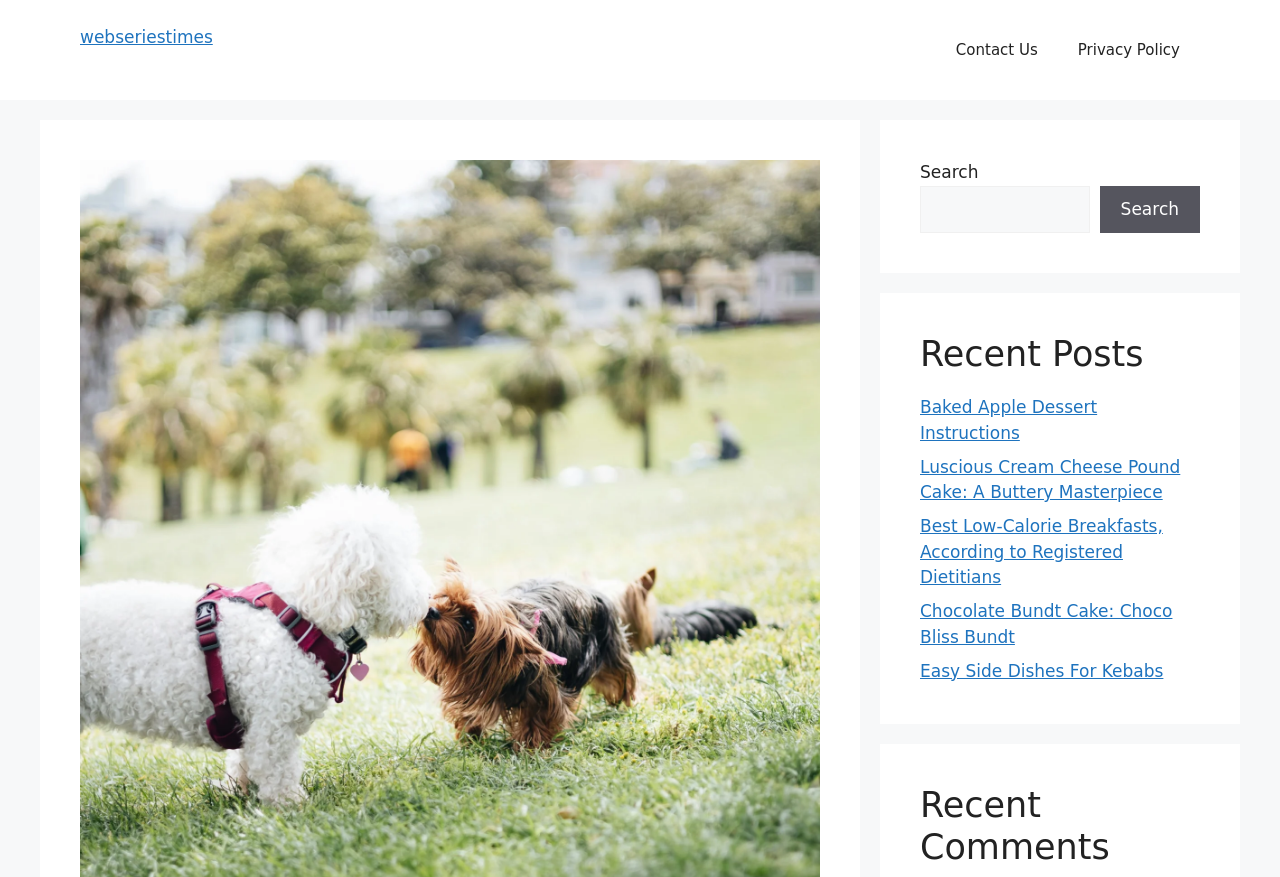What is the theme of the website?
Could you please answer the question thoroughly and with as much detail as possible?

Although the webpage does not explicitly state its theme, the title 'Exploring the 10 Delightful Types of Yorkie Breeds' suggests that the website is related to pets or animals, specifically Yorkie breeds.